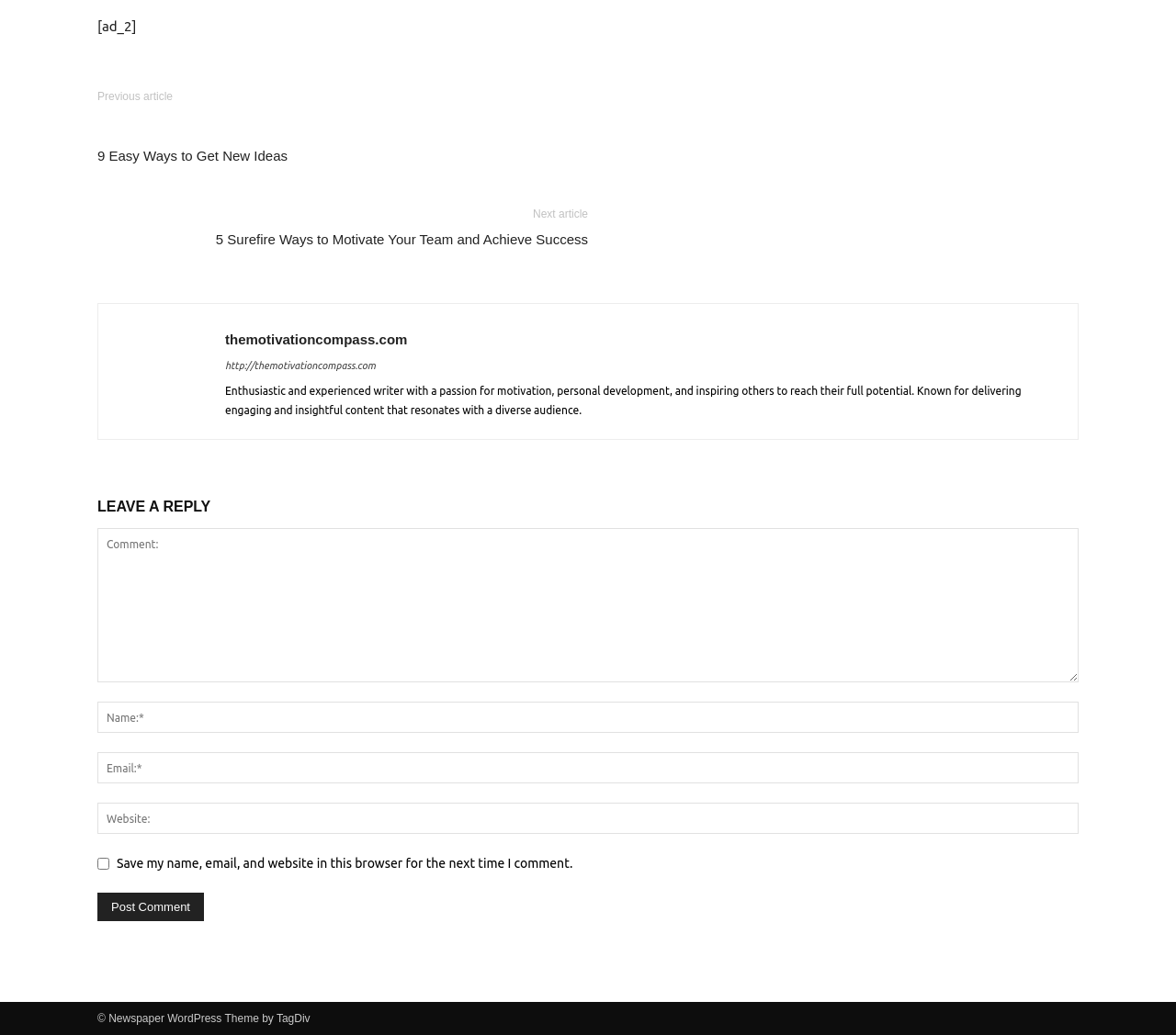Please mark the clickable region by giving the bounding box coordinates needed to complete this instruction: "Click on the '9 Easy Ways to Get New Ideas' link".

[0.083, 0.141, 0.245, 0.159]